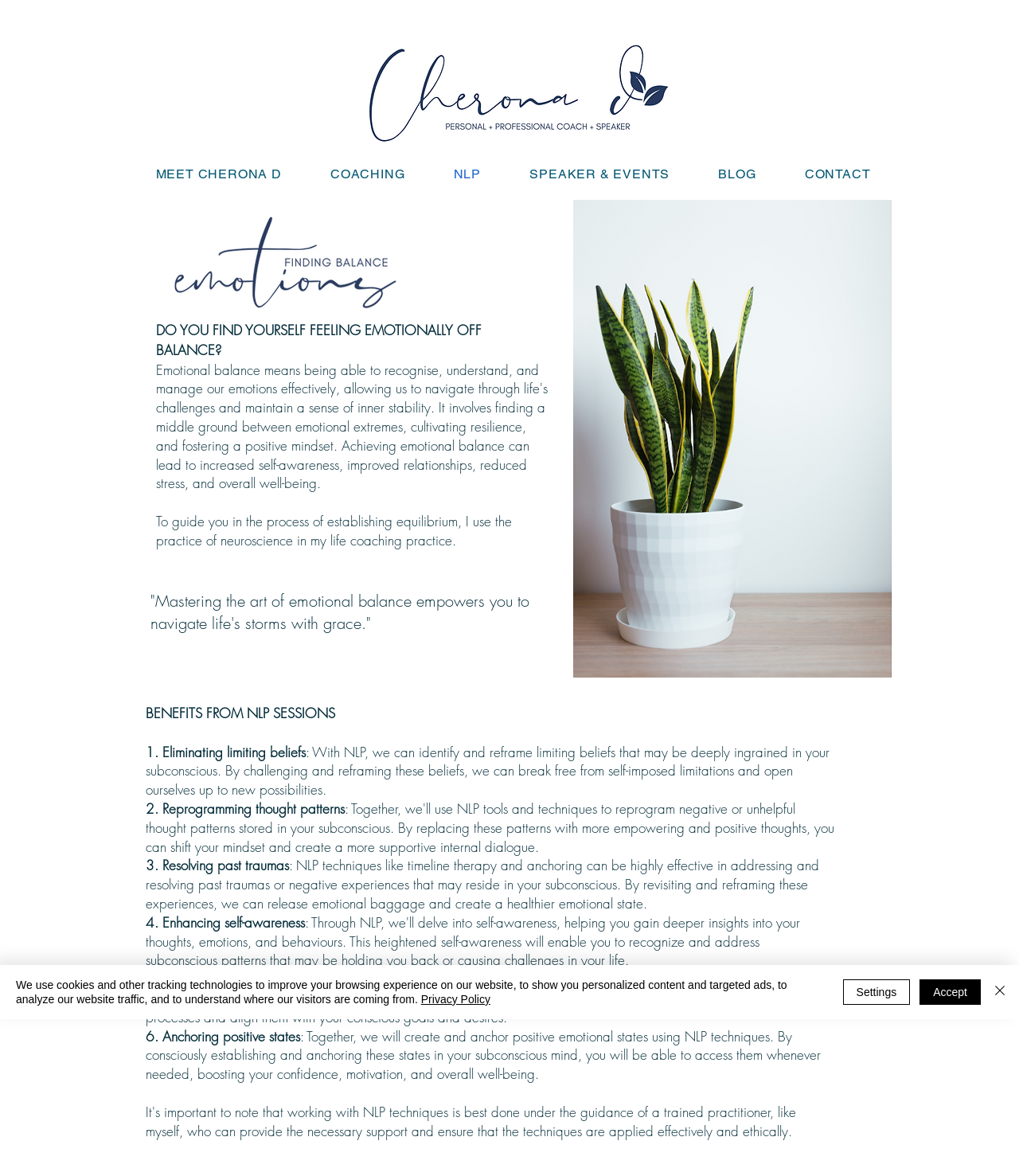Determine the bounding box coordinates of the target area to click to execute the following instruction: "Read the 'BENEFITS FROM NLP SESSIONS' section."

[0.143, 0.599, 0.819, 0.615]